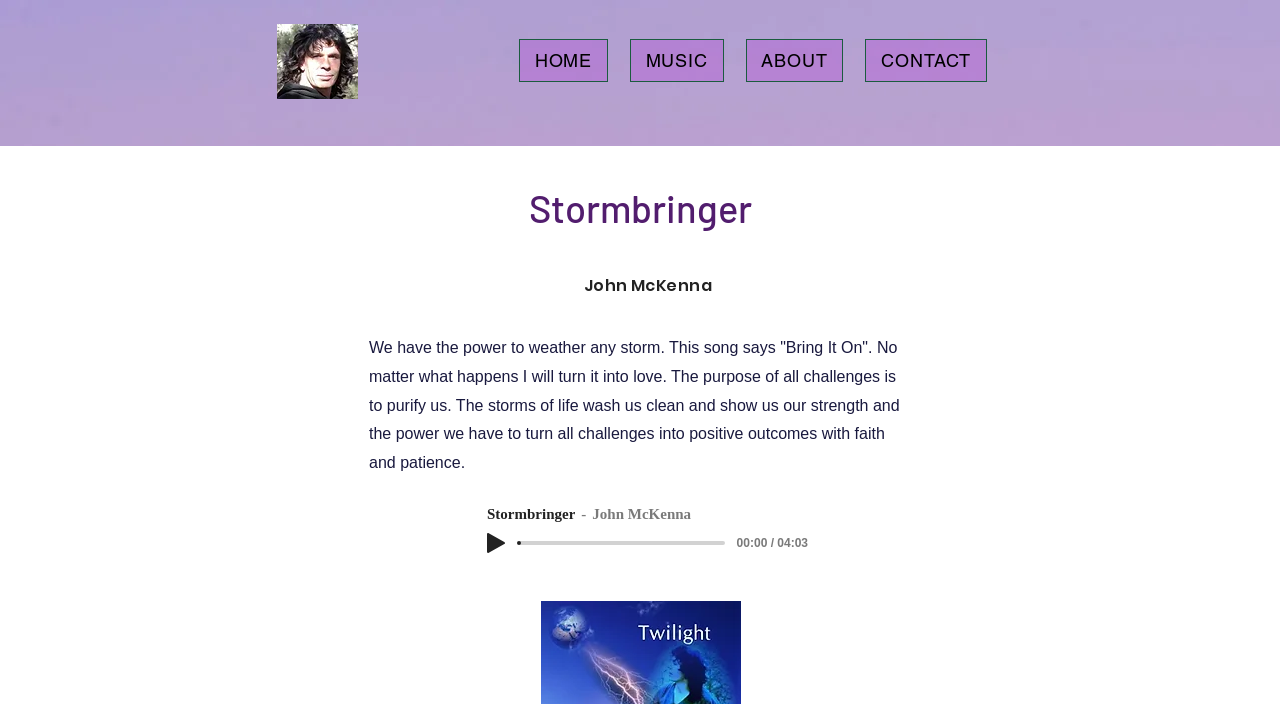Given the element description "MUSIC" in the screenshot, predict the bounding box coordinates of that UI element.

[0.492, 0.055, 0.565, 0.116]